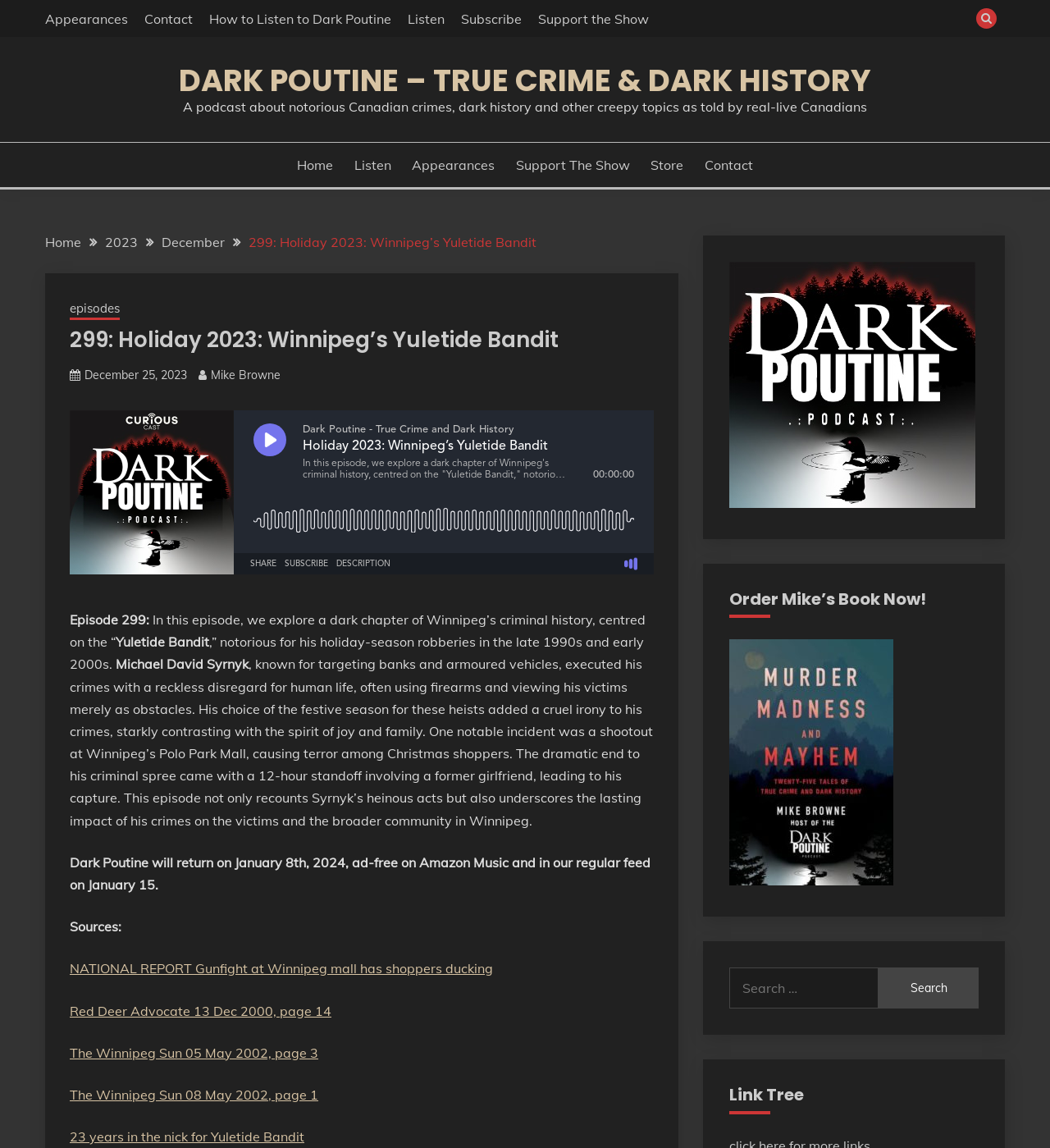Locate the bounding box coordinates of the area where you should click to accomplish the instruction: "Click on the 'Appearances' link".

[0.043, 0.009, 0.122, 0.023]